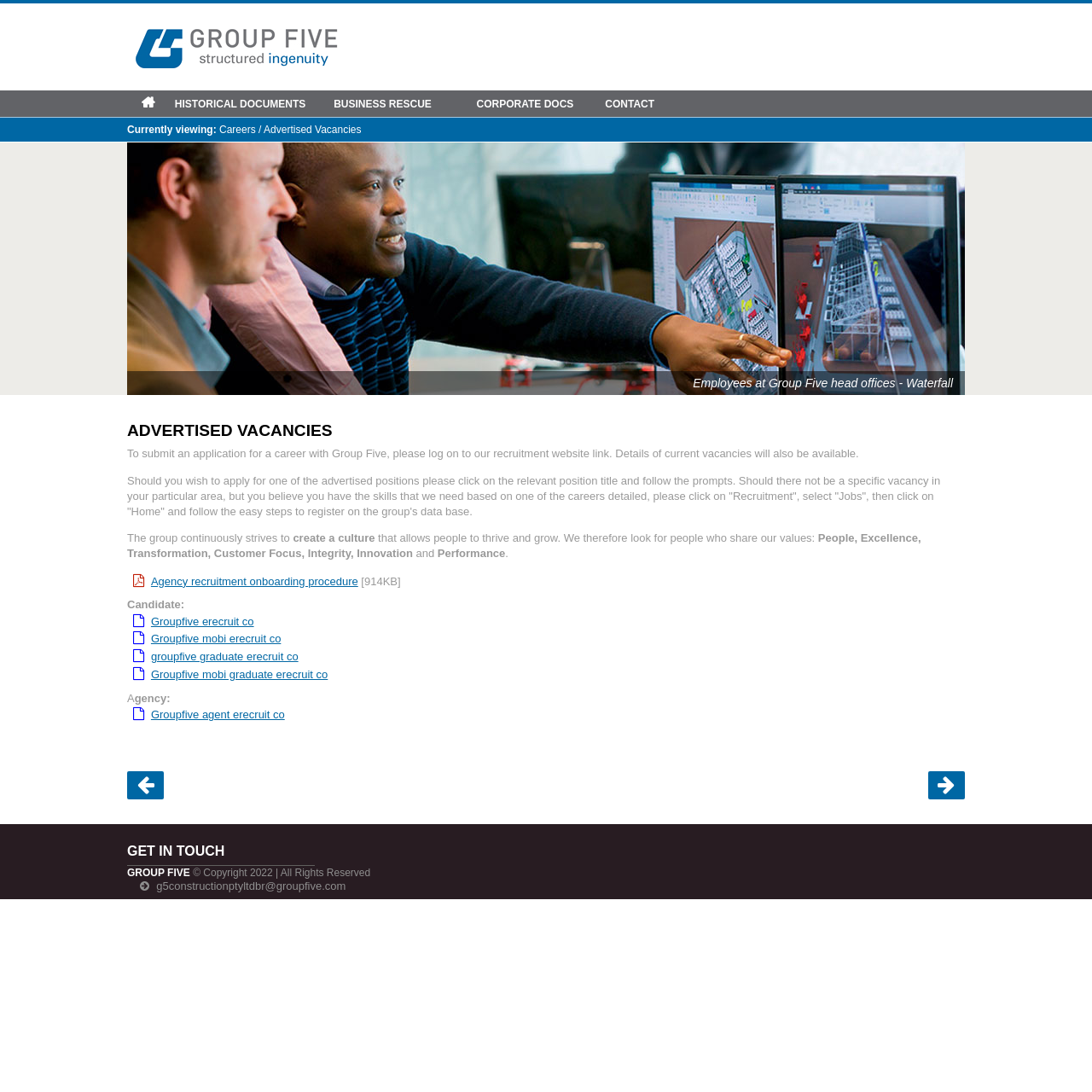Please locate the bounding box coordinates of the element's region that needs to be clicked to follow the instruction: "Submit an application for a career". The bounding box coordinates should be provided as four float numbers between 0 and 1, i.e., [left, top, right, bottom].

[0.116, 0.41, 0.786, 0.421]